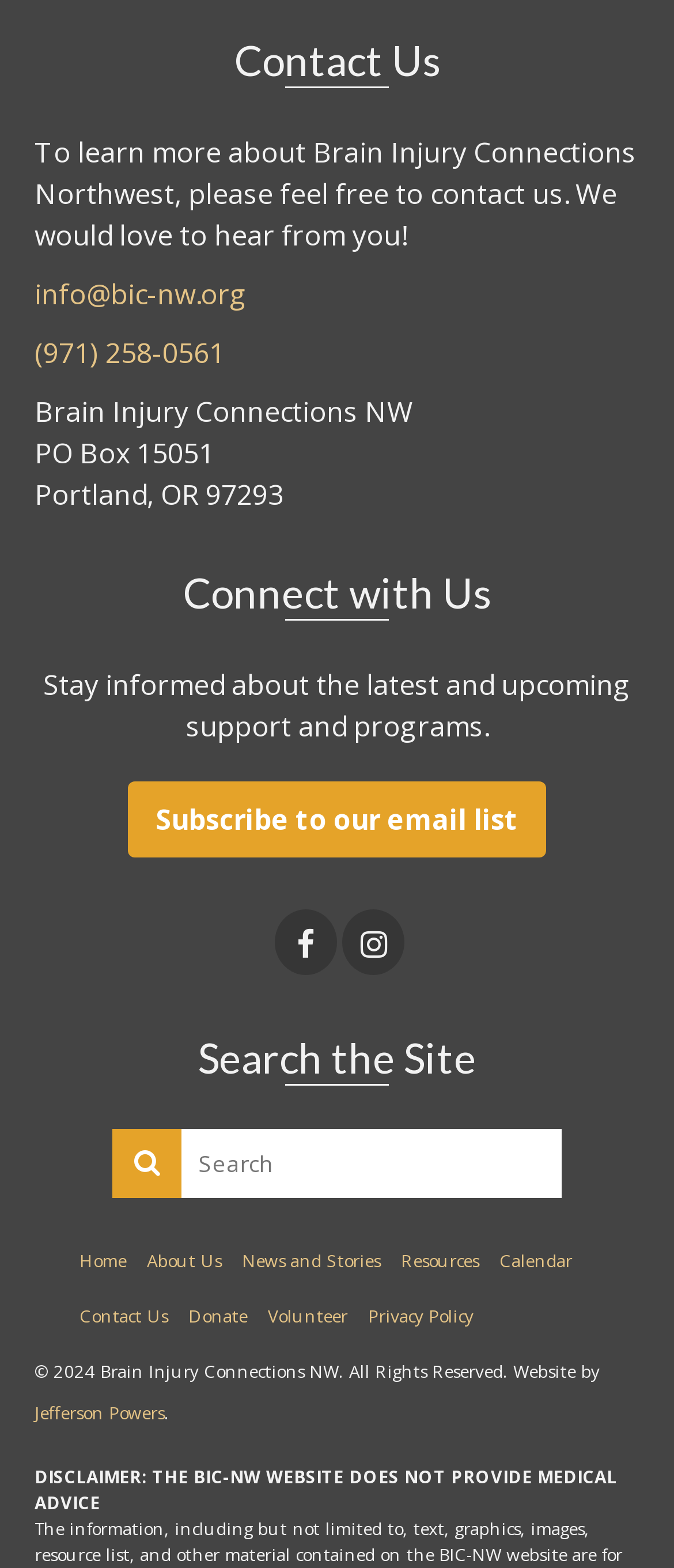Identify the bounding box coordinates for the UI element described as follows: "News and Stories". Ensure the coordinates are four float numbers between 0 and 1, formatted as [left, top, right, bottom].

[0.344, 0.786, 0.579, 0.821]